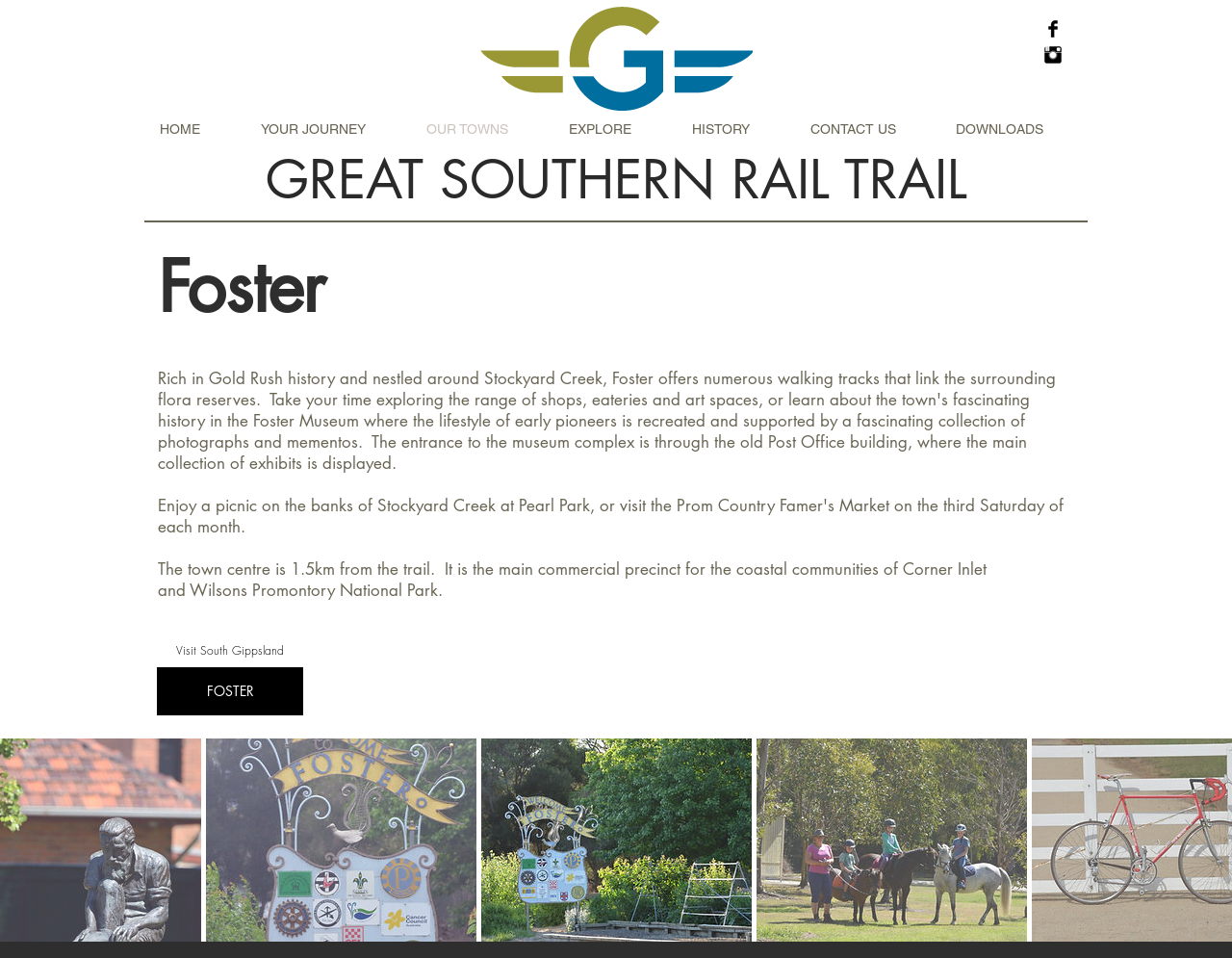What is the name of the trail?
Please provide a comprehensive answer based on the contents of the image.

I determined the answer by looking at the root element 'Great Southern Rail Trail' which is focused, indicating it's the main title of the webpage.